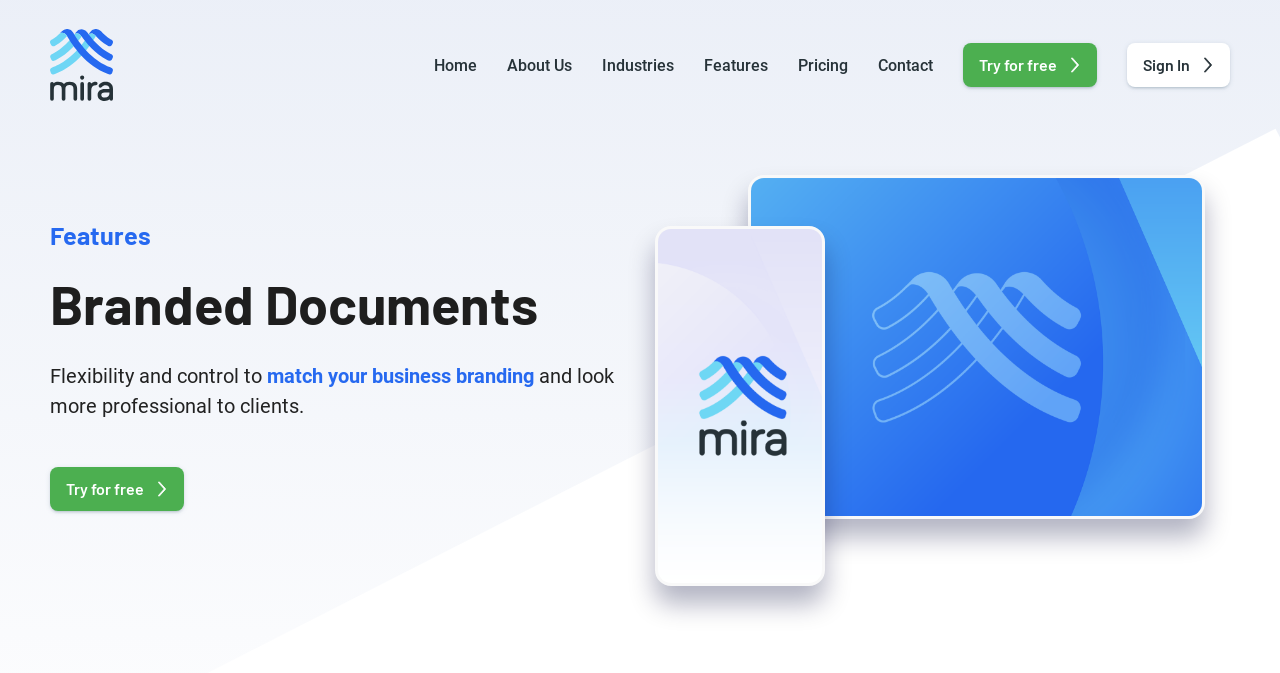How many figures are on the webpage?
Refer to the image and answer the question using a single word or phrase.

2